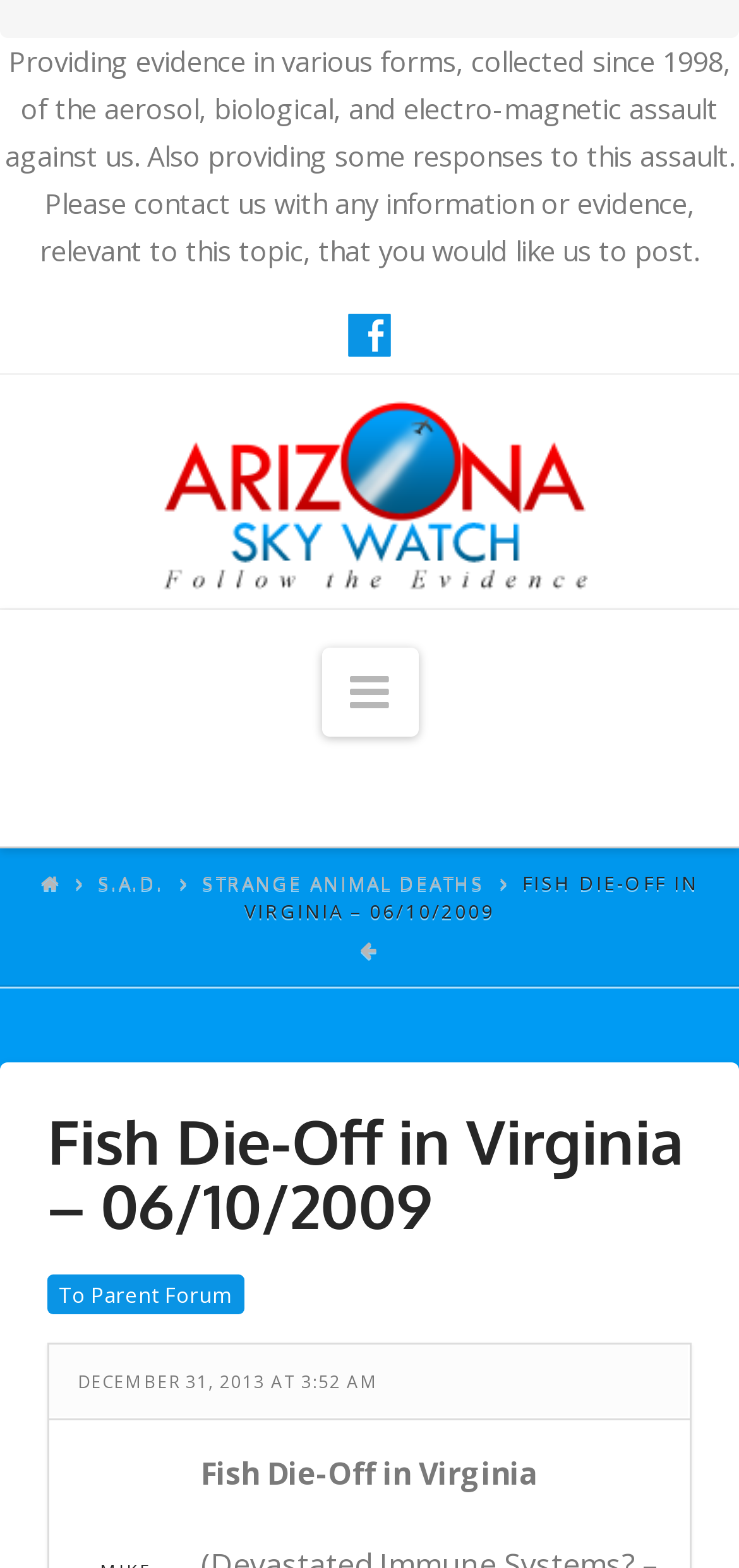What is the purpose of the website?
Using the information from the image, answer the question thoroughly.

The purpose of the website is to provide evidence and responses to the aerosol, biological, and electro-magnetic assault against us, as mentioned in the static text 'Providing evidence in various forms, collected since 1998, of the aerosol, biological, and electro-magnetic assault against us. Also providing some responses to this assault.'